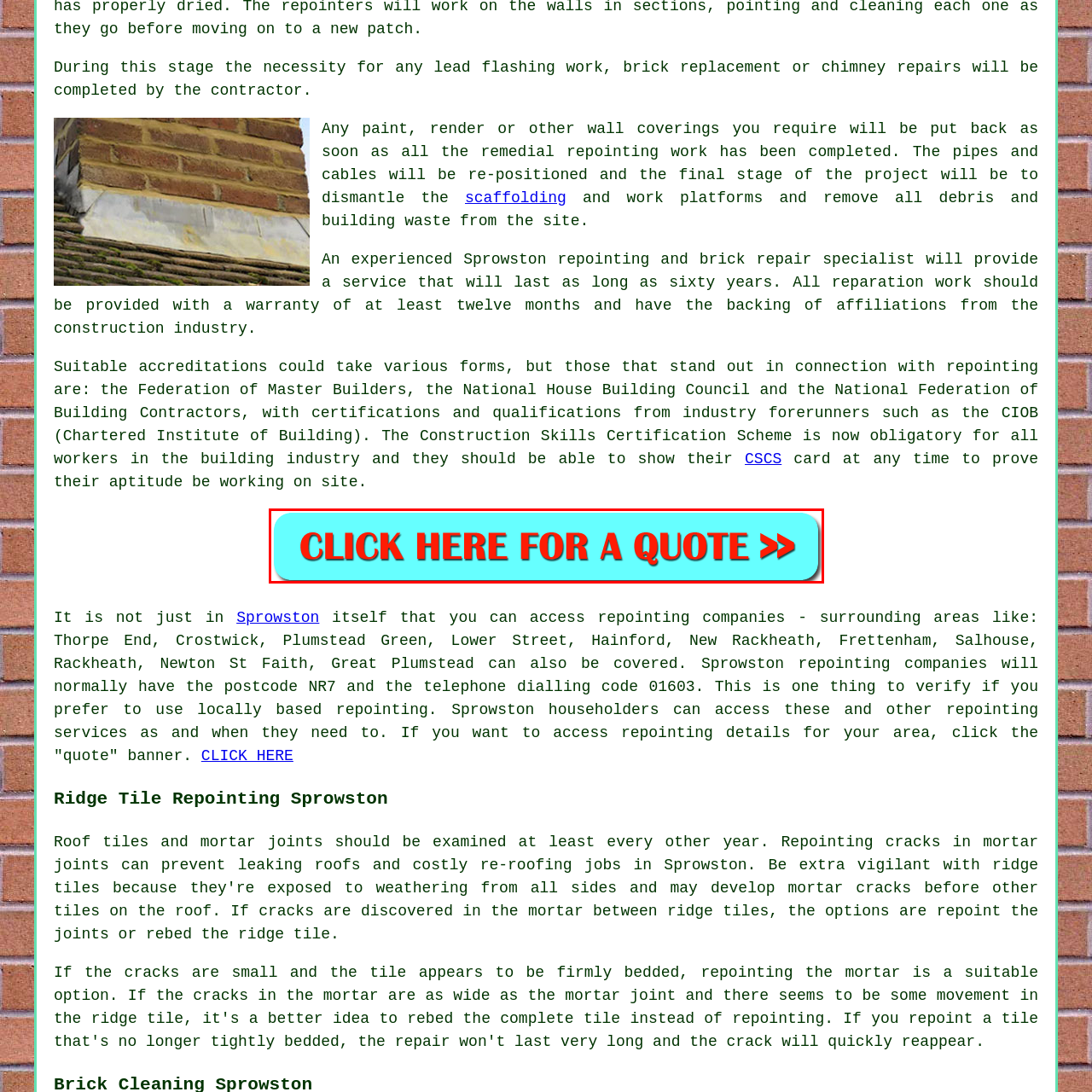Identify the subject within the red bounding box and respond to the following question in a single word or phrase:
What services are mentioned in the image?

chimney repointing, brick repairs